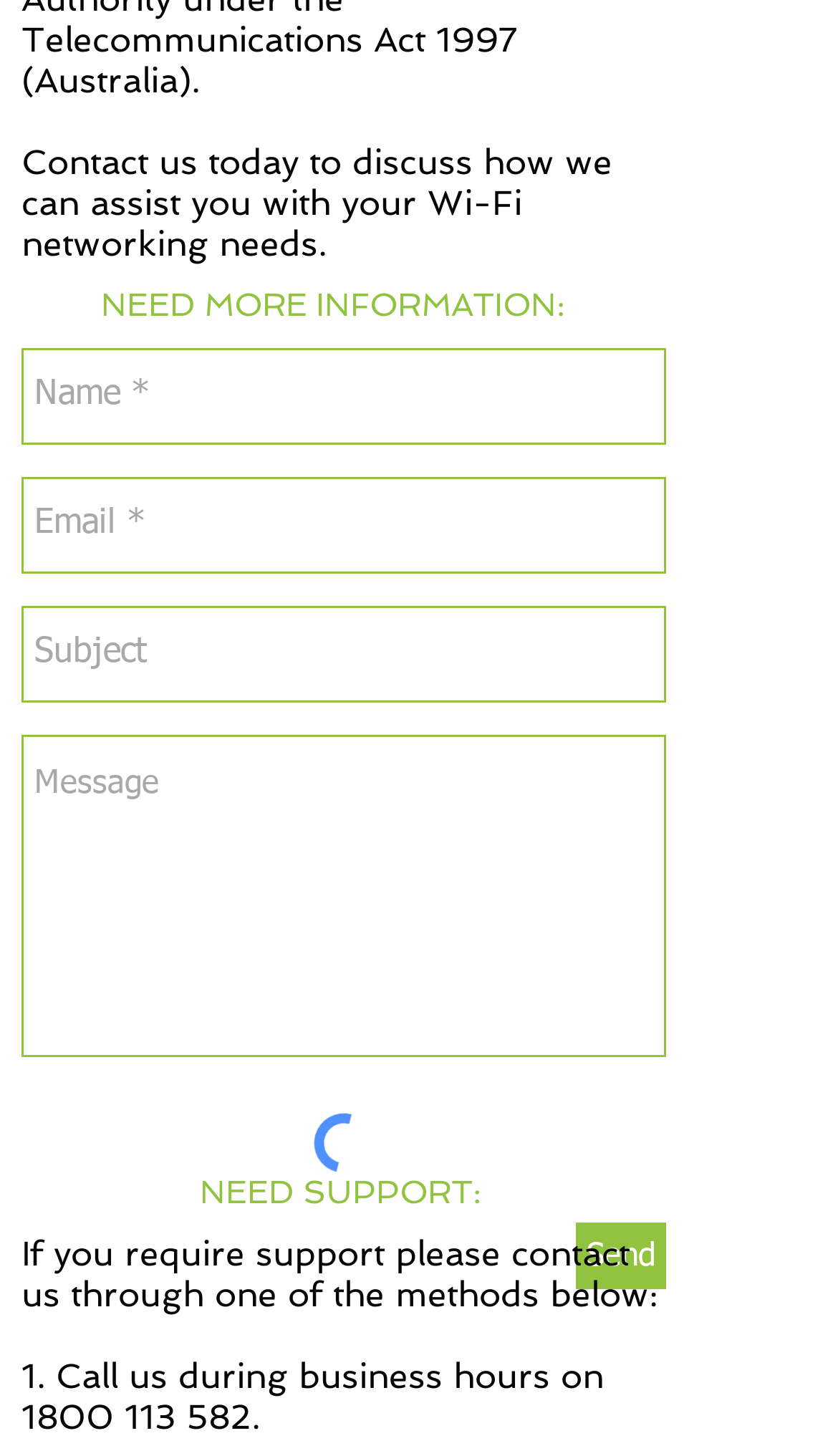What is the button at the bottom of the form for?
Refer to the screenshot and answer in one word or phrase.

Send